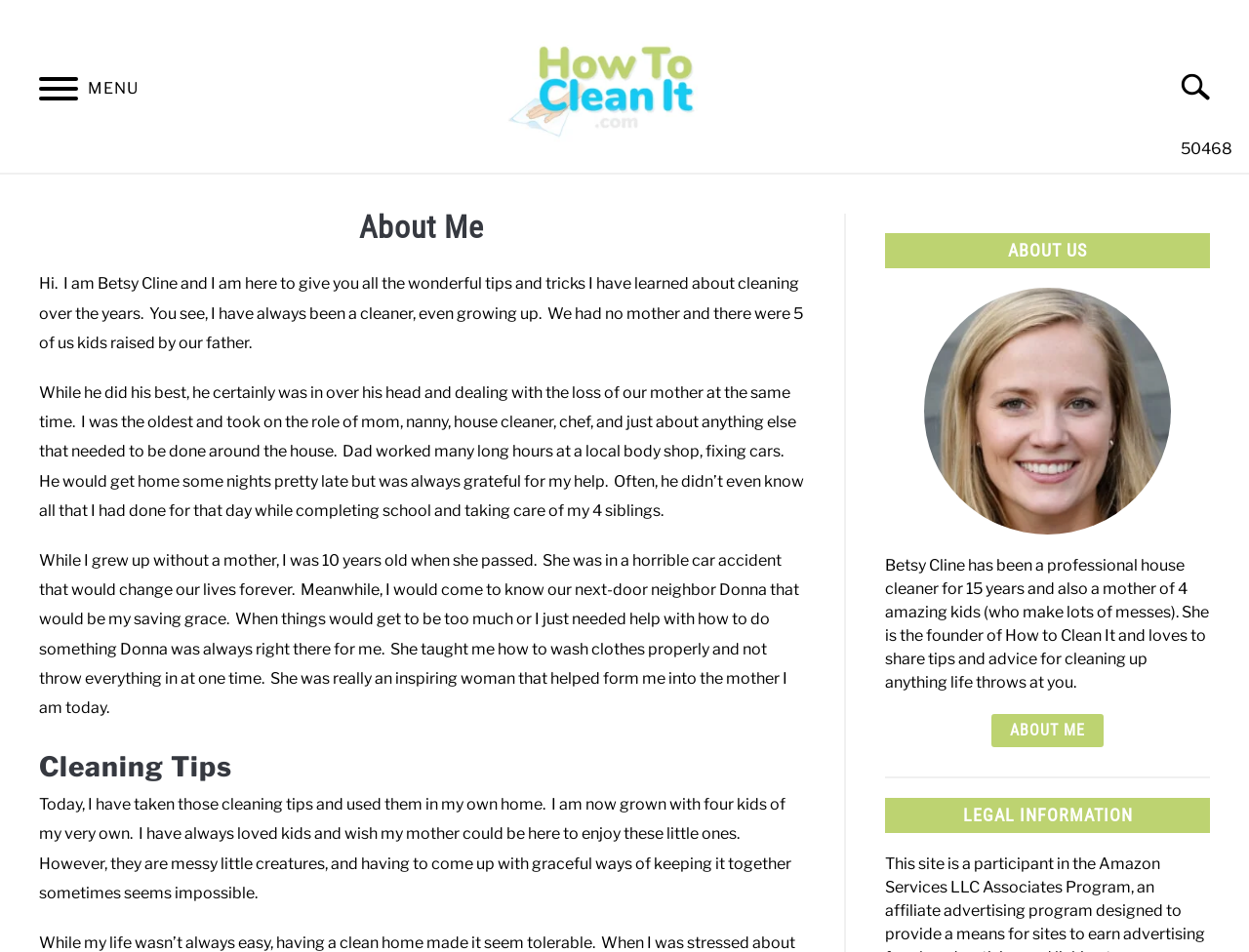Find the bounding box coordinates corresponding to the UI element with the description: "About Me". The coordinates should be formatted as [left, top, right, bottom], with values as floats between 0 and 1.

[0.794, 0.75, 0.884, 0.785]